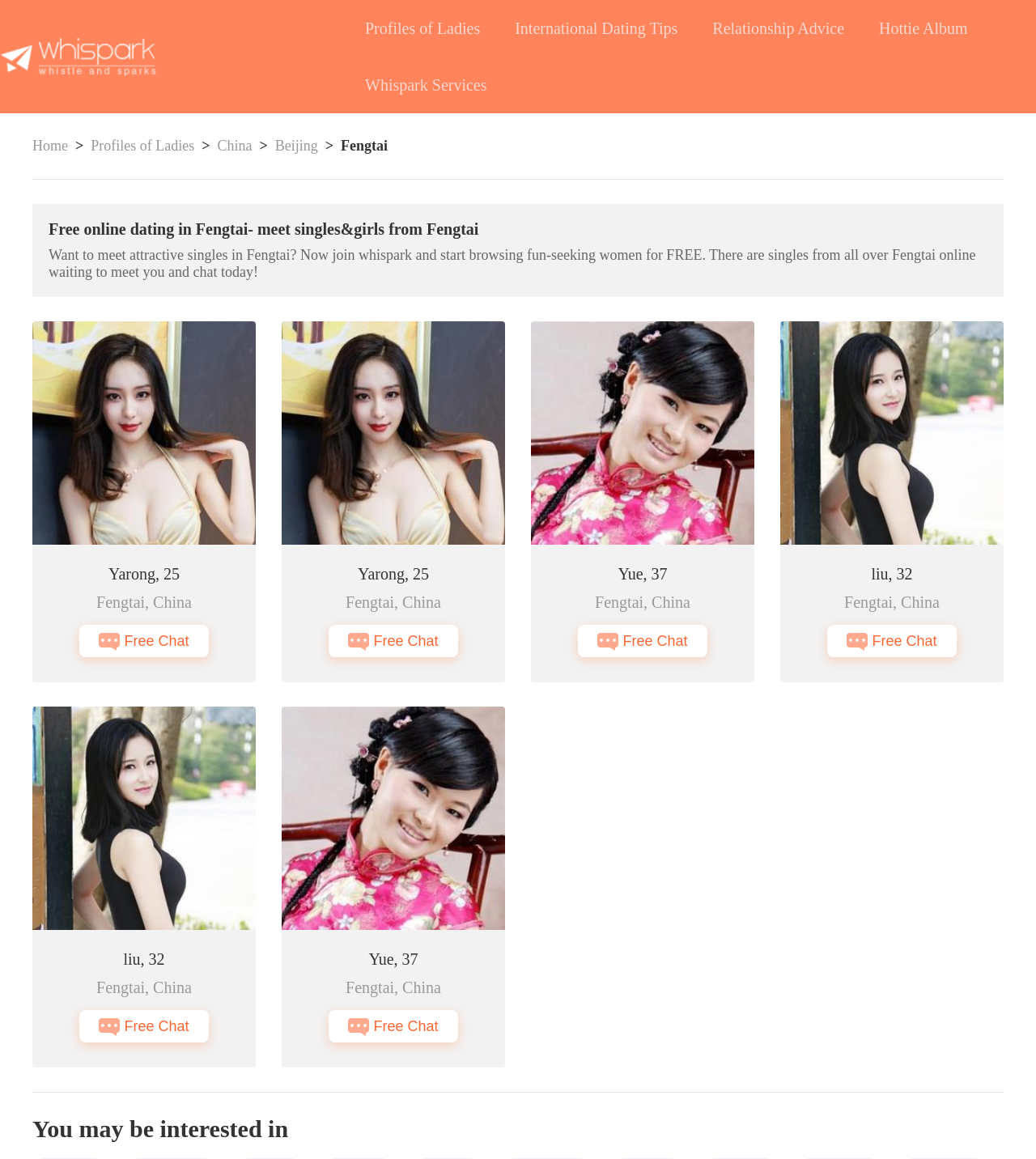What is the theme of the articles or resources provided on this website?
Respond to the question with a single word or phrase according to the image.

Dating and relationships